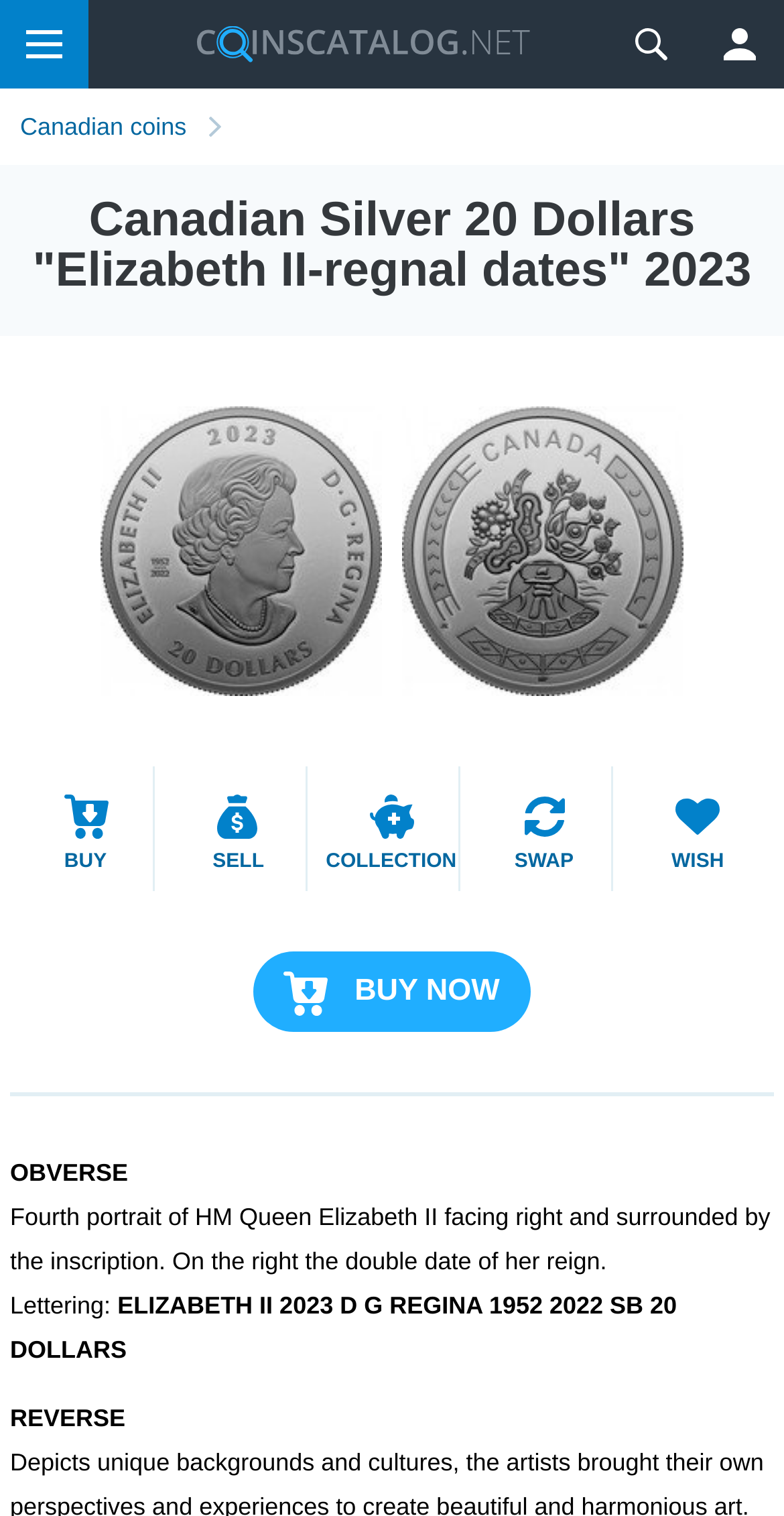Please identify the bounding box coordinates of the region to click in order to complete the task: "Buy the Canadian Silver 20 Dollars coin". The coordinates must be four float numbers between 0 and 1, specified as [left, top, right, bottom].

[0.023, 0.505, 0.198, 0.587]